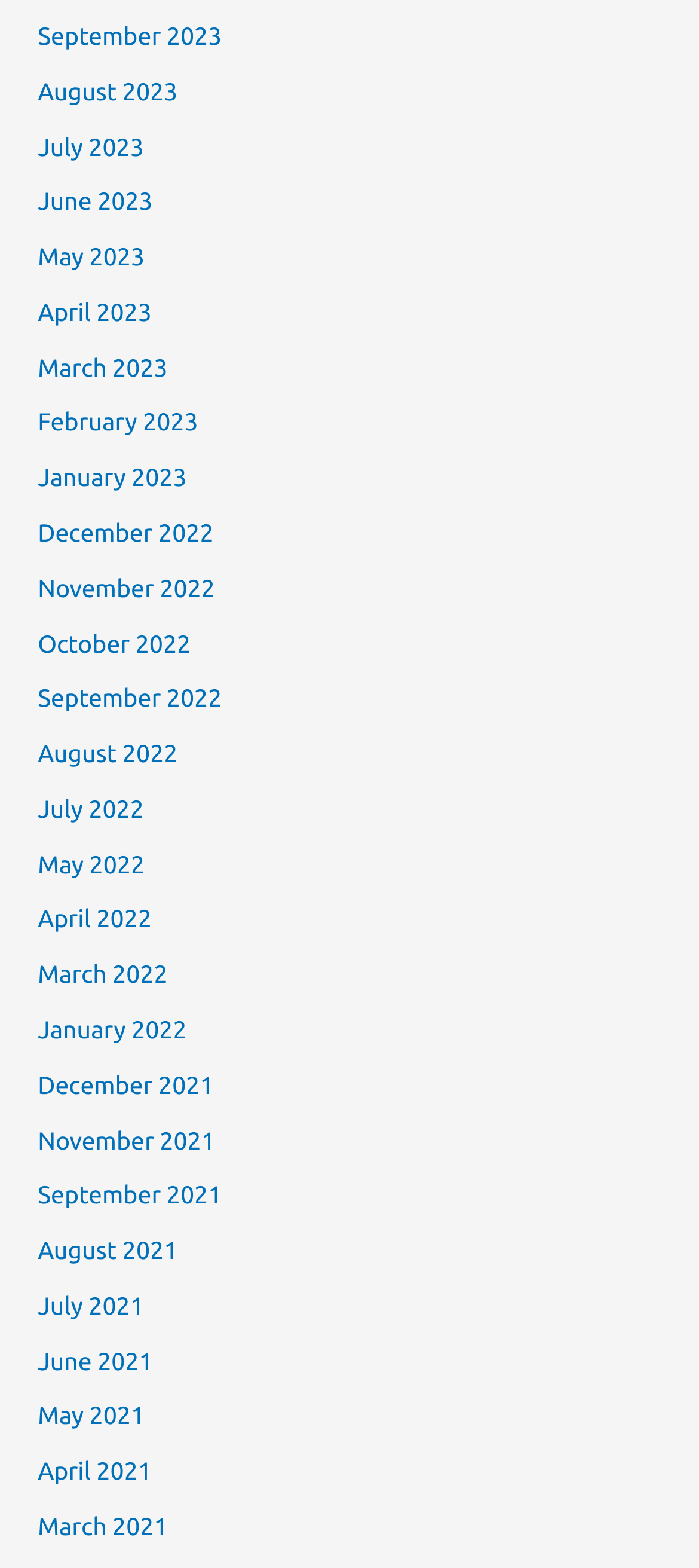Specify the bounding box coordinates of the area that needs to be clicked to achieve the following instruction: "access March 2023".

[0.054, 0.225, 0.24, 0.243]